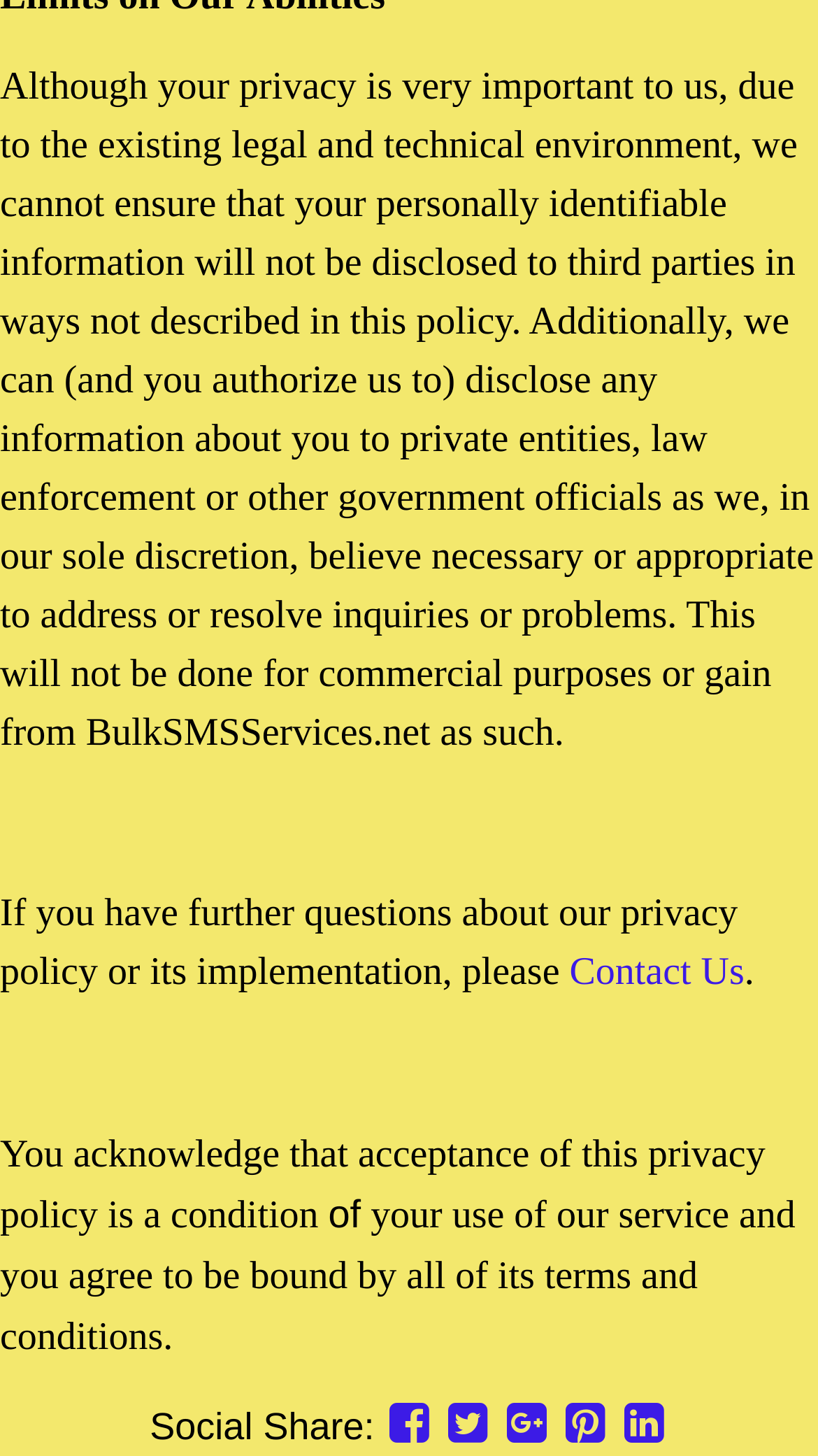Give a one-word or short phrase answer to the question: 
What is located at the bottom of the webpage?

Social Share